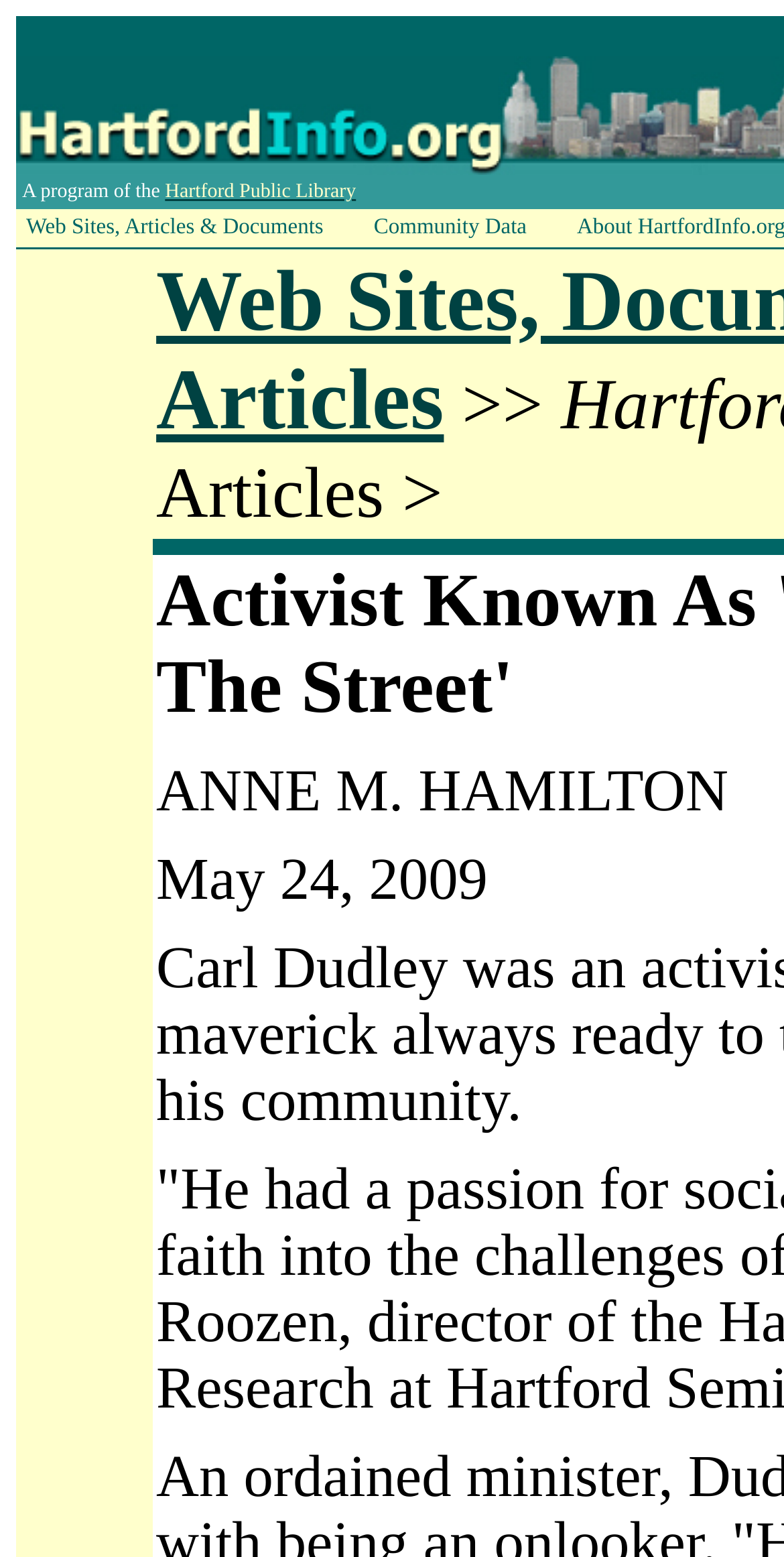What is the name of the person mentioned on the webpage? Look at the image and give a one-word or short phrase answer.

ANNE M. HAMILTON